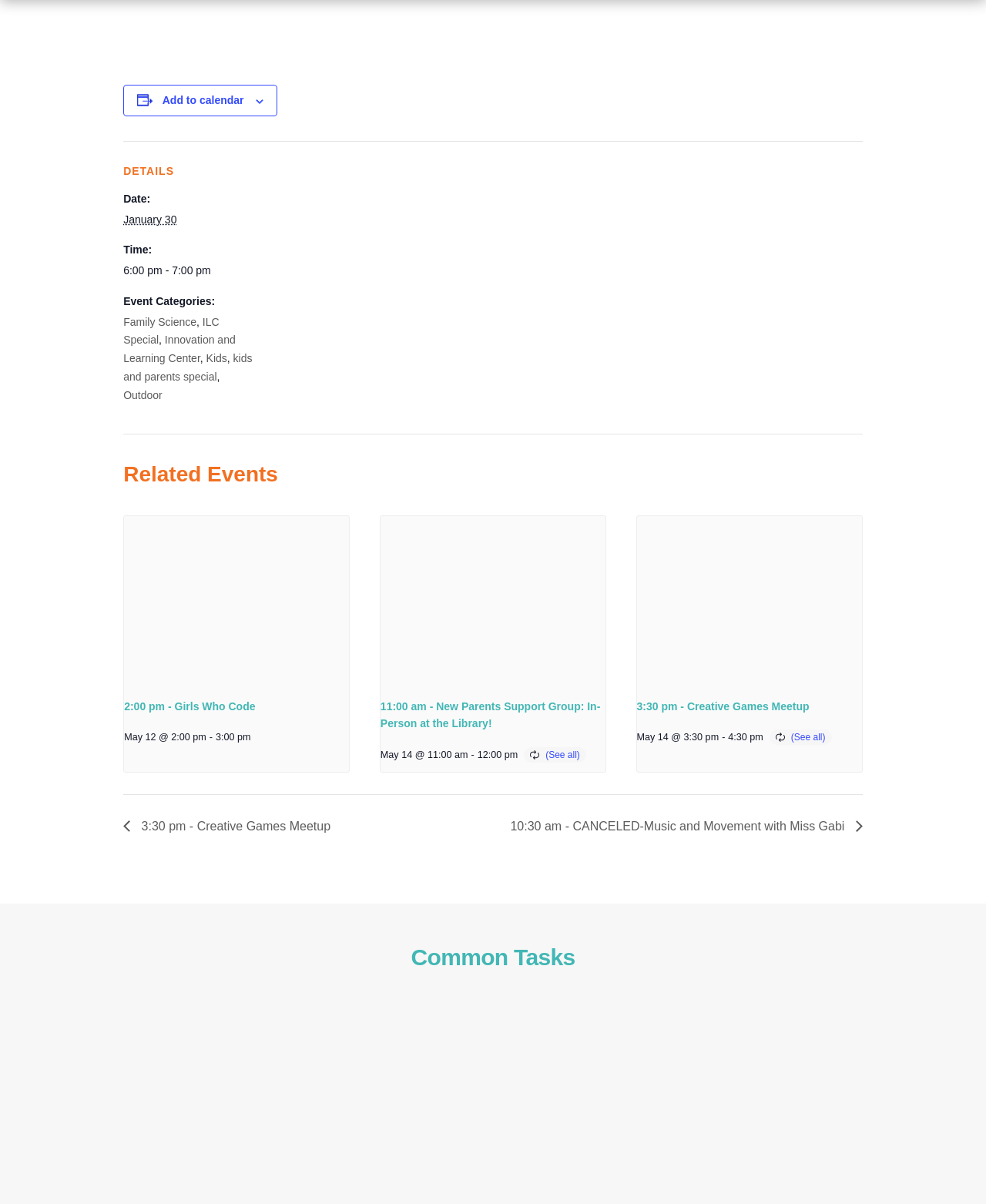Please specify the coordinates of the bounding box for the element that should be clicked to carry out this instruction: "View event details". The coordinates must be four float numbers between 0 and 1, formatted as [left, top, right, bottom].

[0.125, 0.158, 0.256, 0.336]